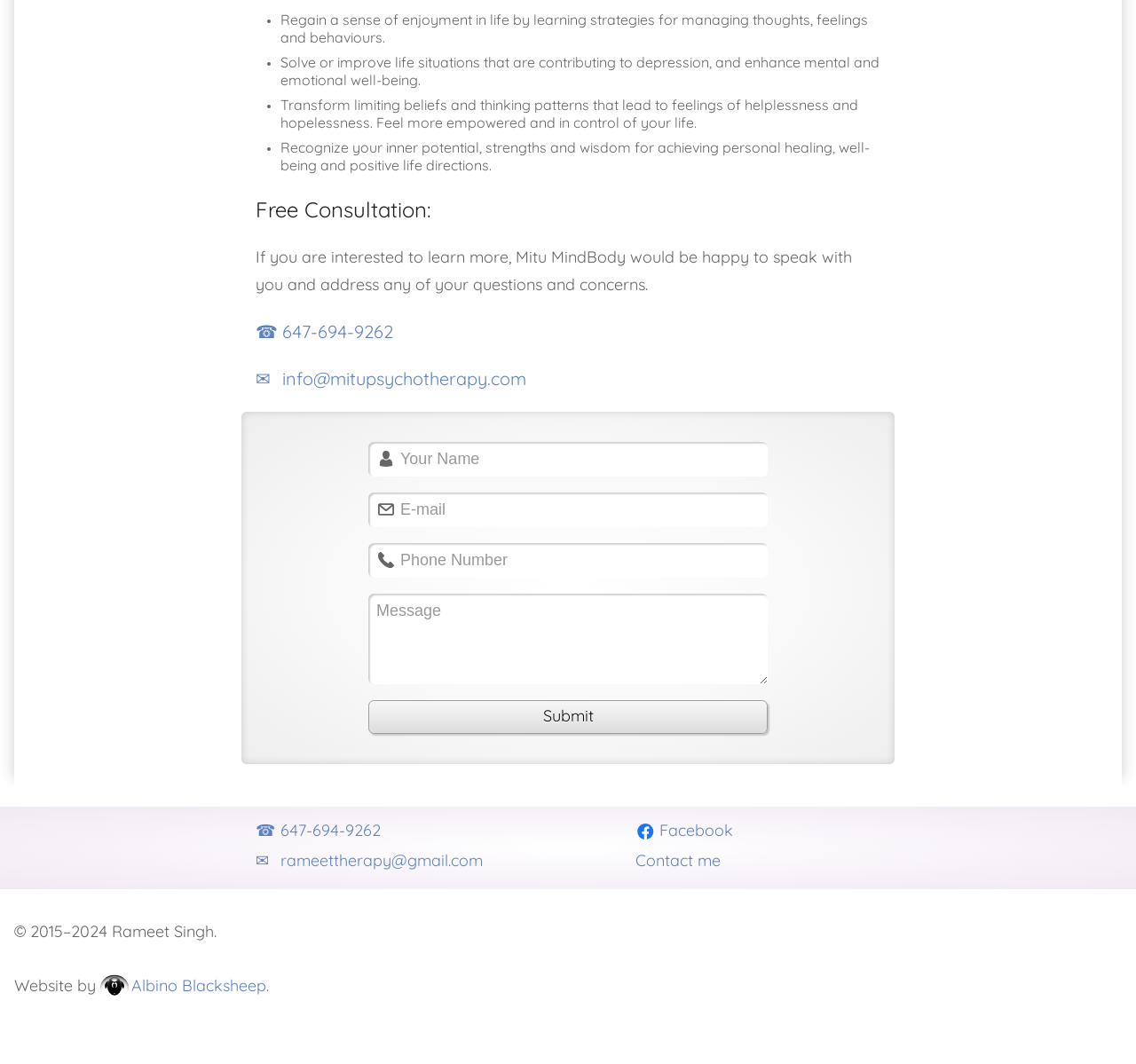What is the focus of the free consultation?
Deliver a detailed and extensive answer to the question.

According to the webpage, the free consultation is an opportunity for individuals to speak with Mitu MindBody and address any questions or concerns they may have.